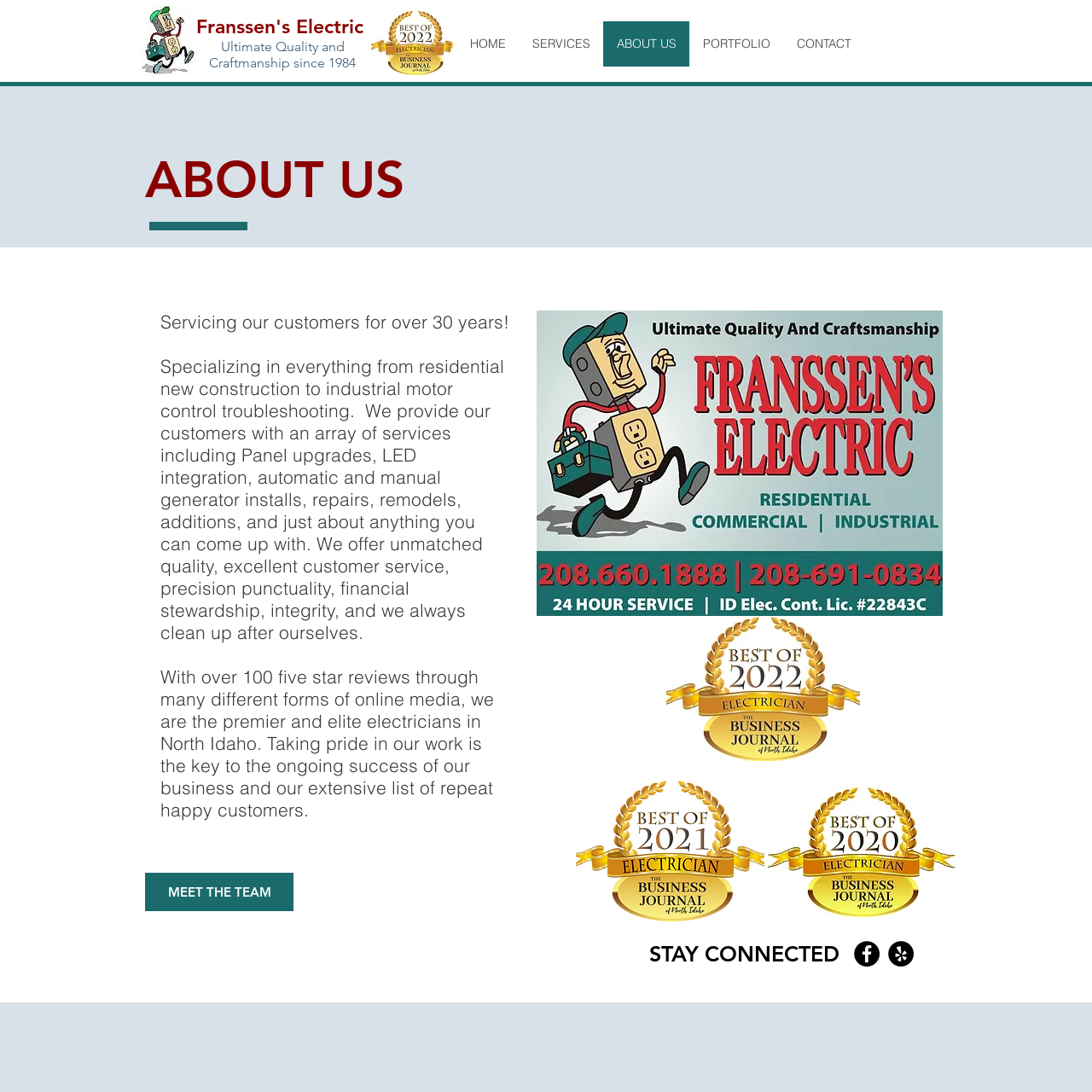Determine the coordinates of the bounding box that should be clicked to complete the instruction: "Click the Facebook link". The coordinates should be represented by four float numbers between 0 and 1: [left, top, right, bottom].

[0.782, 0.862, 0.805, 0.885]